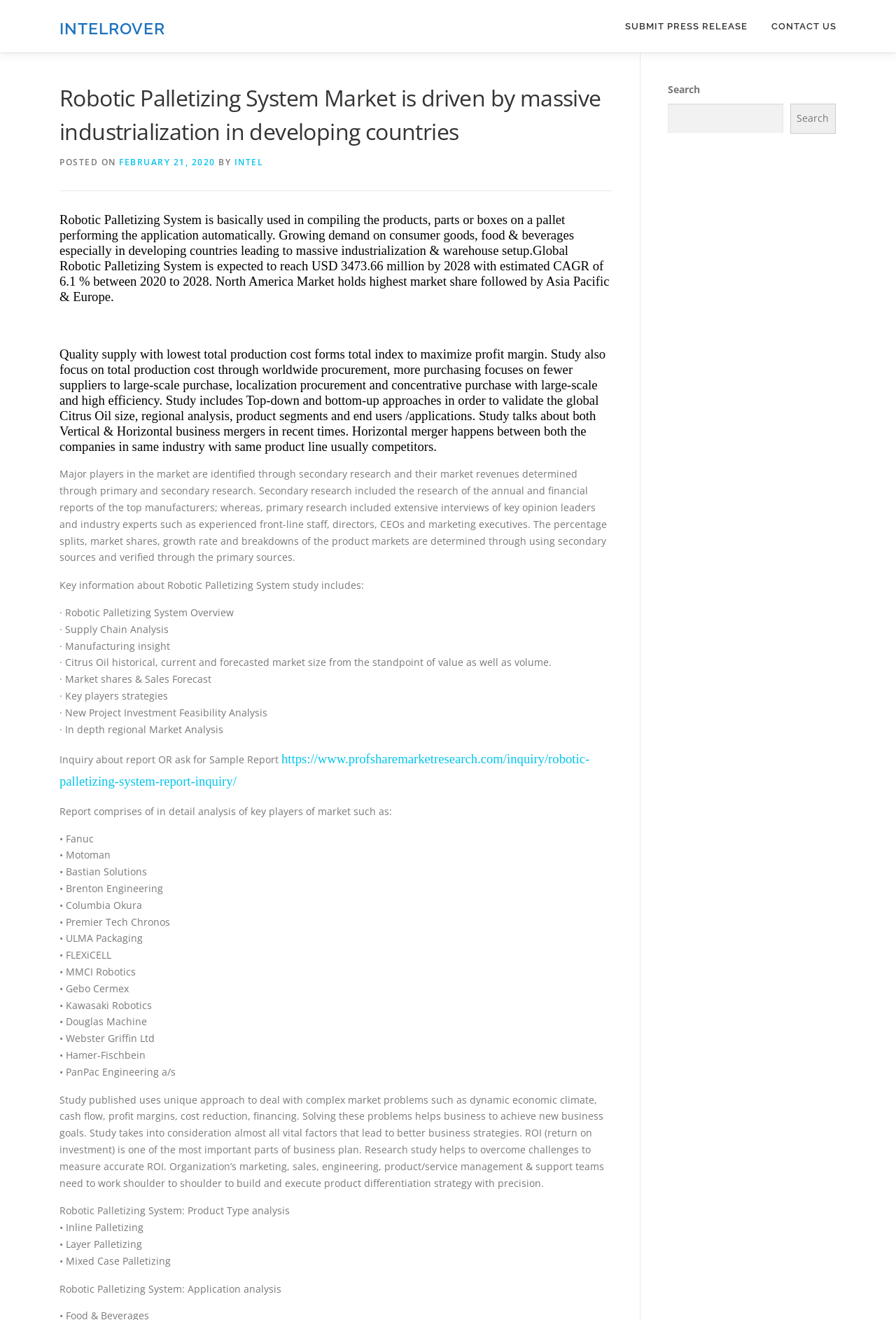Determine the bounding box for the described UI element: "February 21, 2020".

[0.133, 0.118, 0.24, 0.127]